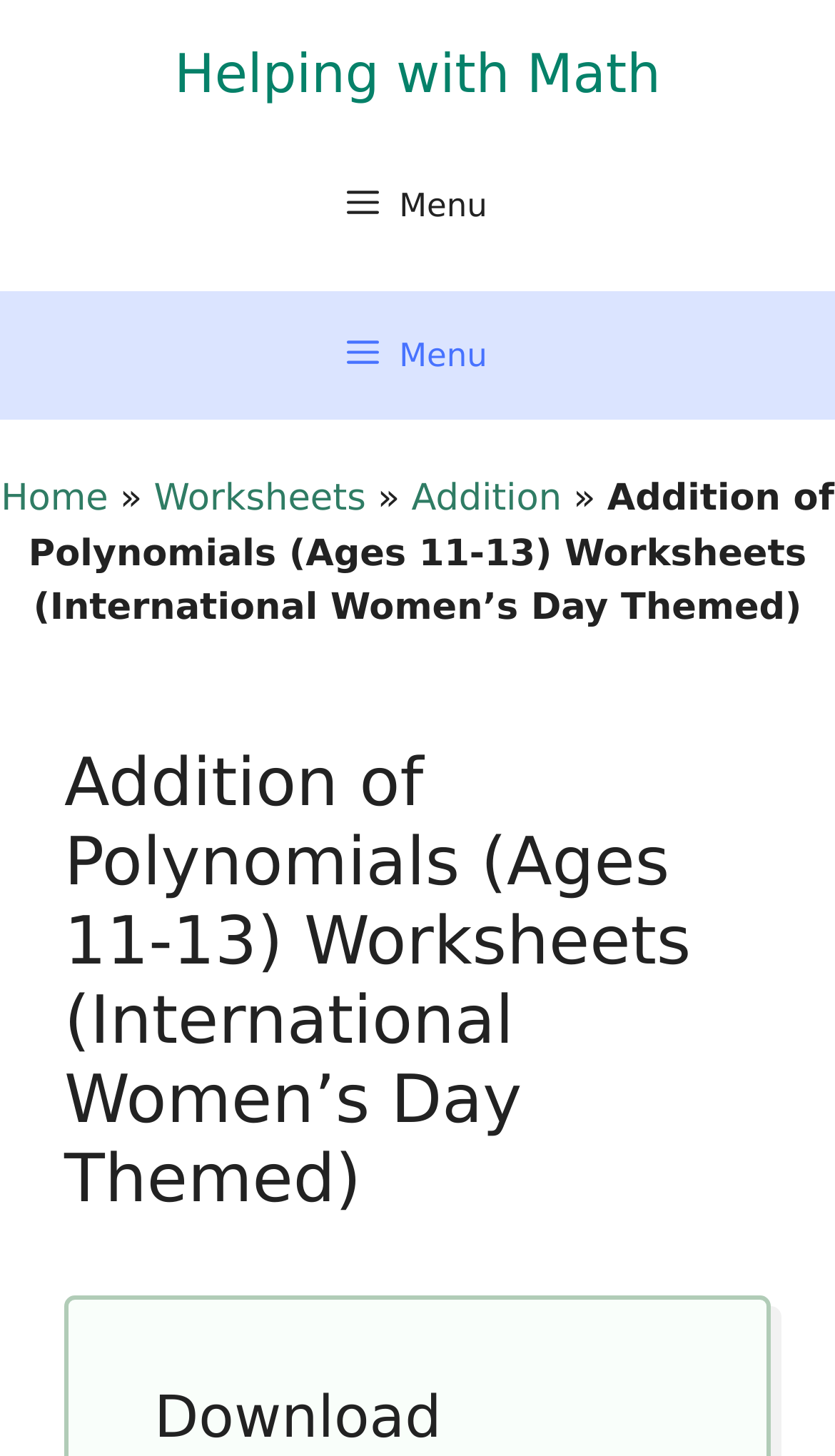What is the theme of the worksheets?
Please provide a single word or phrase as your answer based on the image.

International Women’s Day